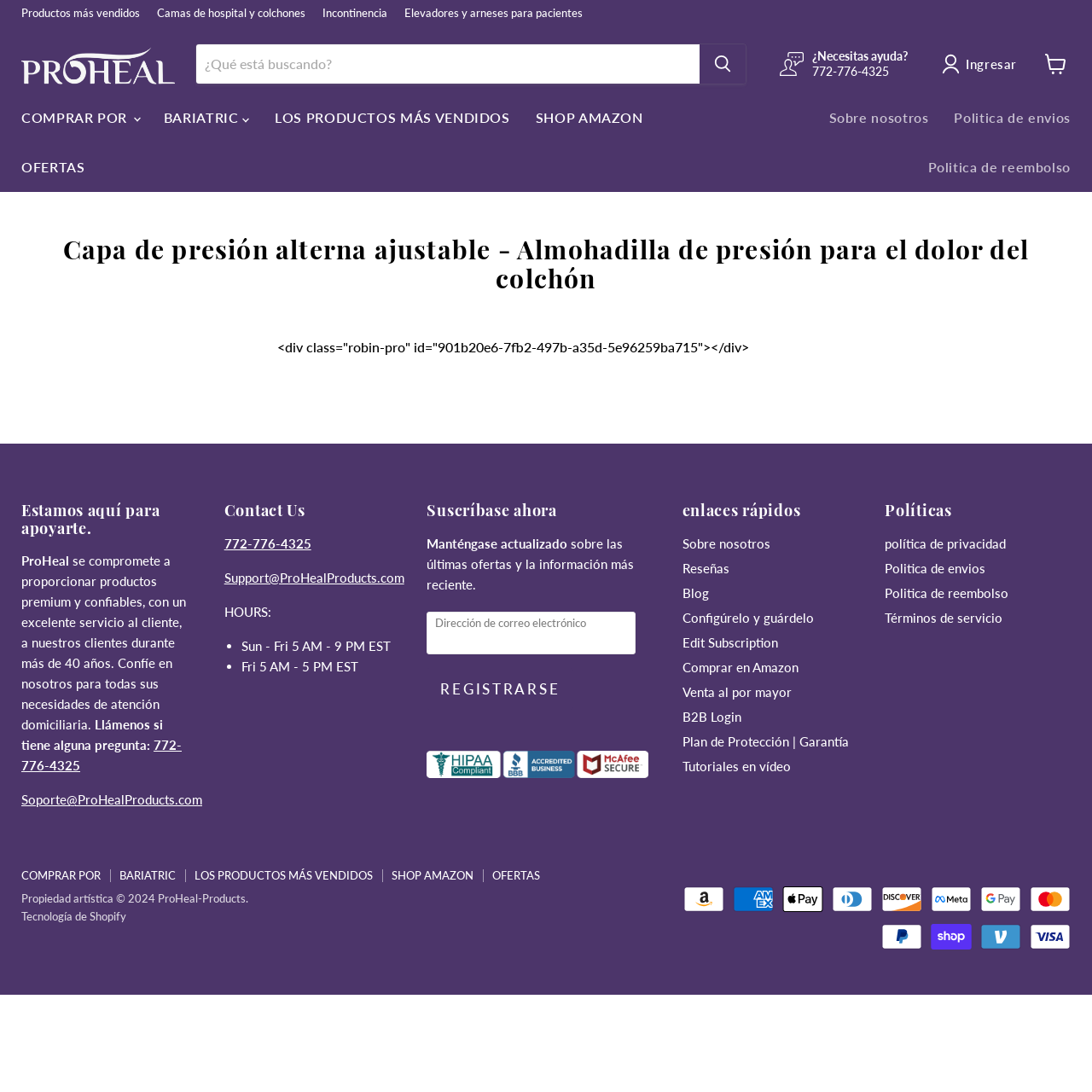Please identify the bounding box coordinates of where to click in order to follow the instruction: "Search for a product".

[0.179, 0.04, 0.684, 0.078]